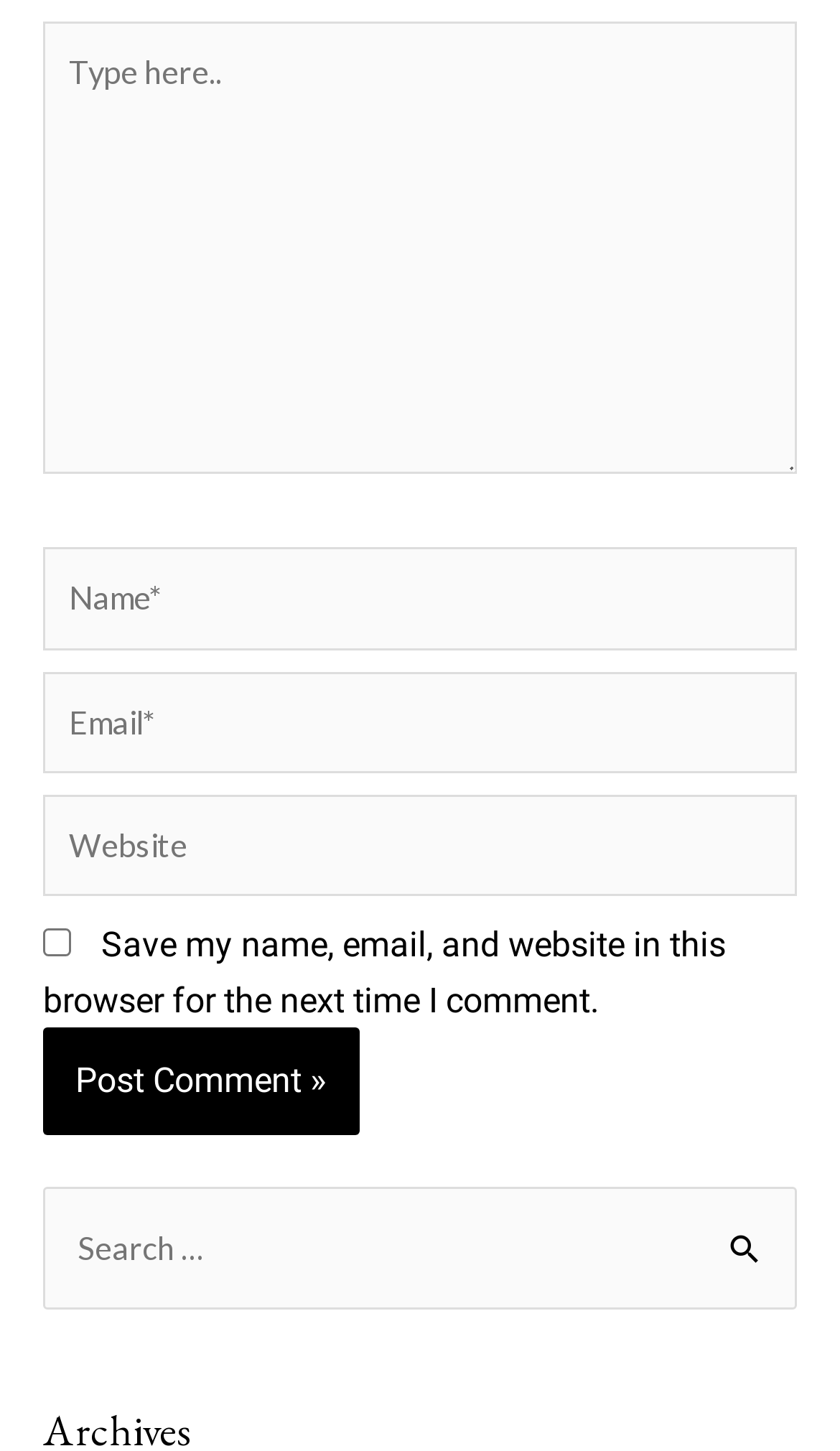Please analyze the image and give a detailed answer to the question:
What is the purpose of the first textbox?

The first textbox has a placeholder text 'Type here..' and is required, indicating that it is for the user to input some text, possibly a comment or a message.